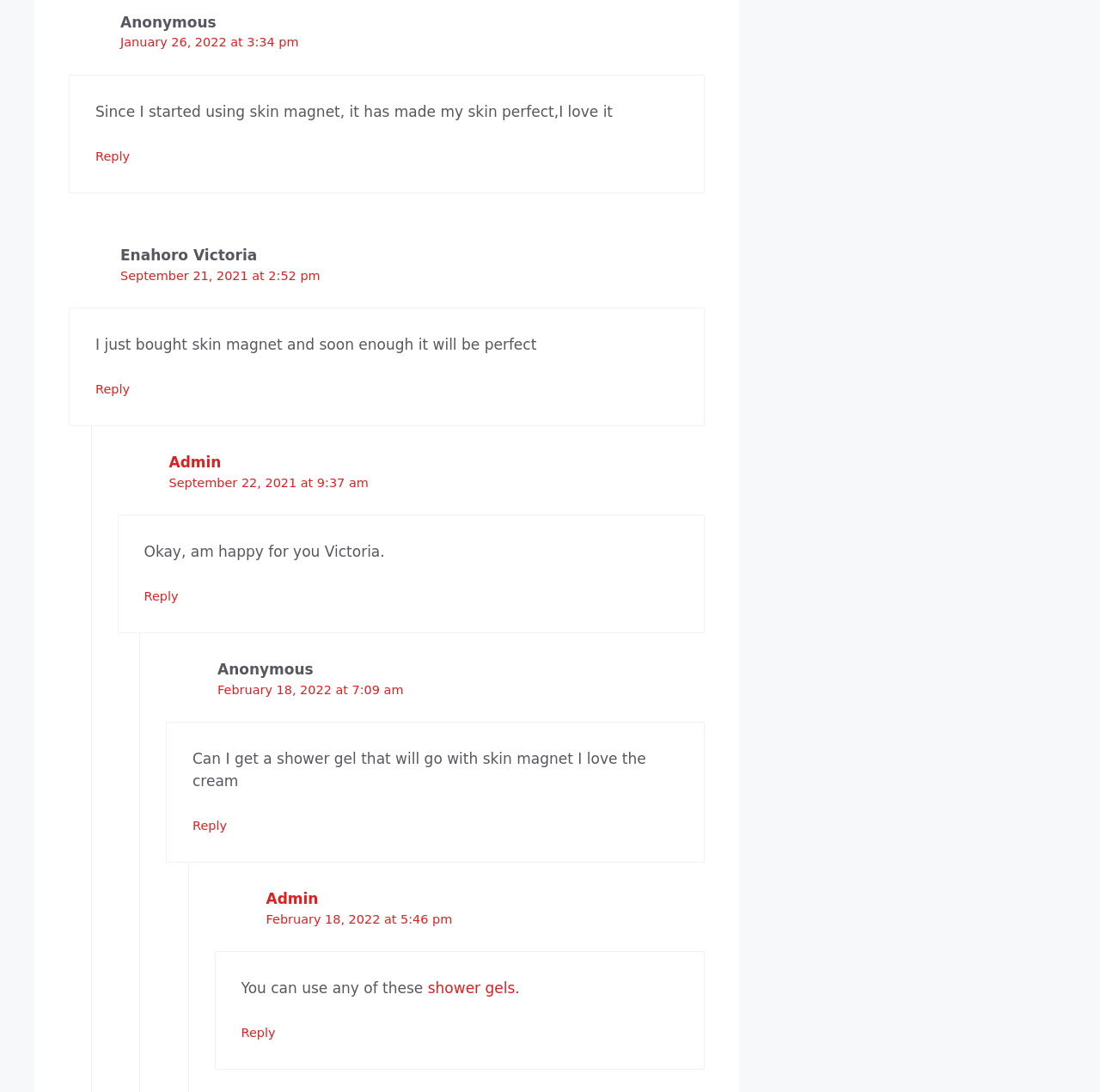Who replied to Enahoro Victoria?
Based on the screenshot, provide your answer in one word or phrase.

Admin